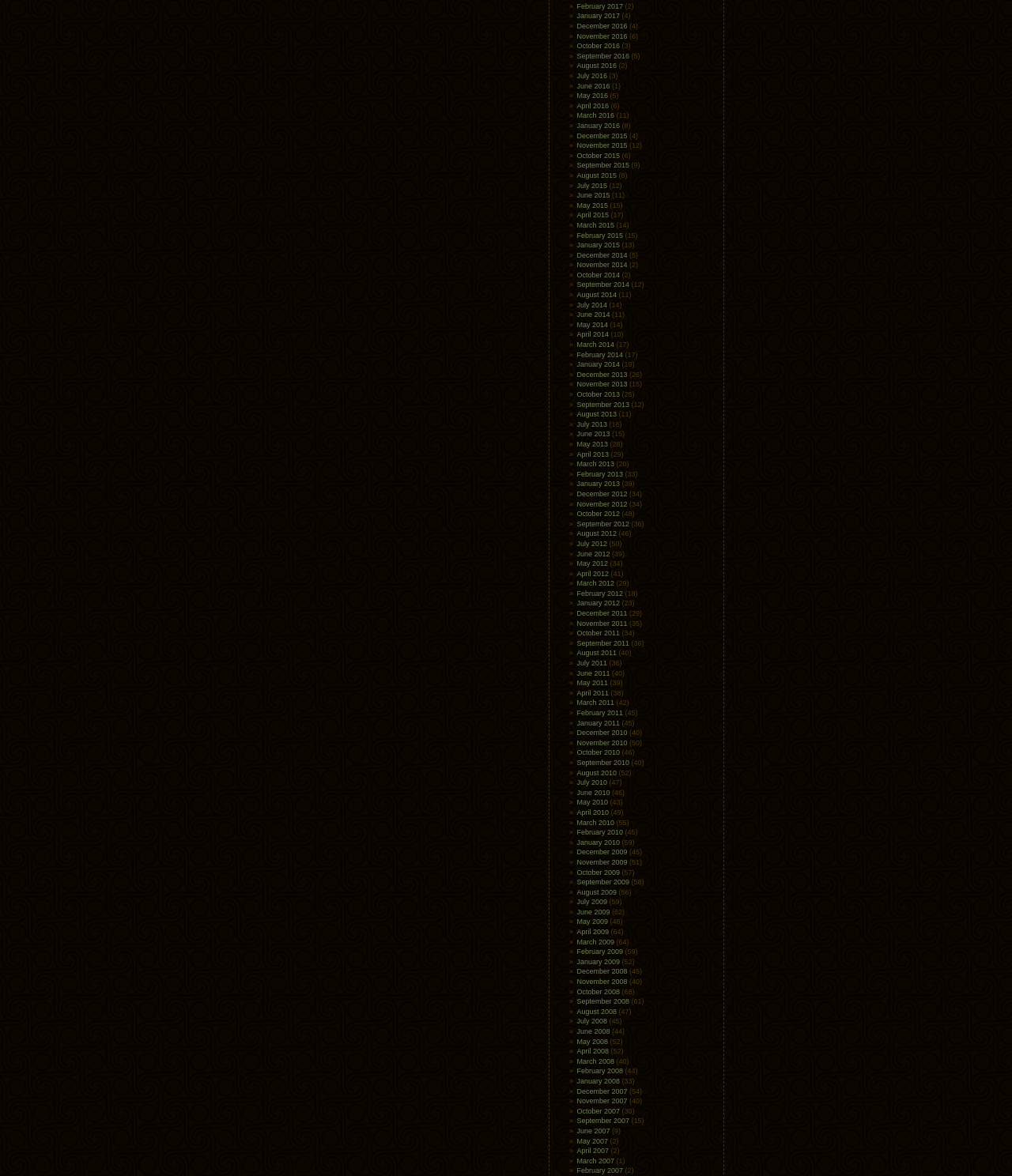Pinpoint the bounding box coordinates of the element you need to click to execute the following instruction: "View November 2016". The bounding box should be represented by four float numbers between 0 and 1, in the format [left, top, right, bottom].

[0.57, 0.027, 0.62, 0.034]